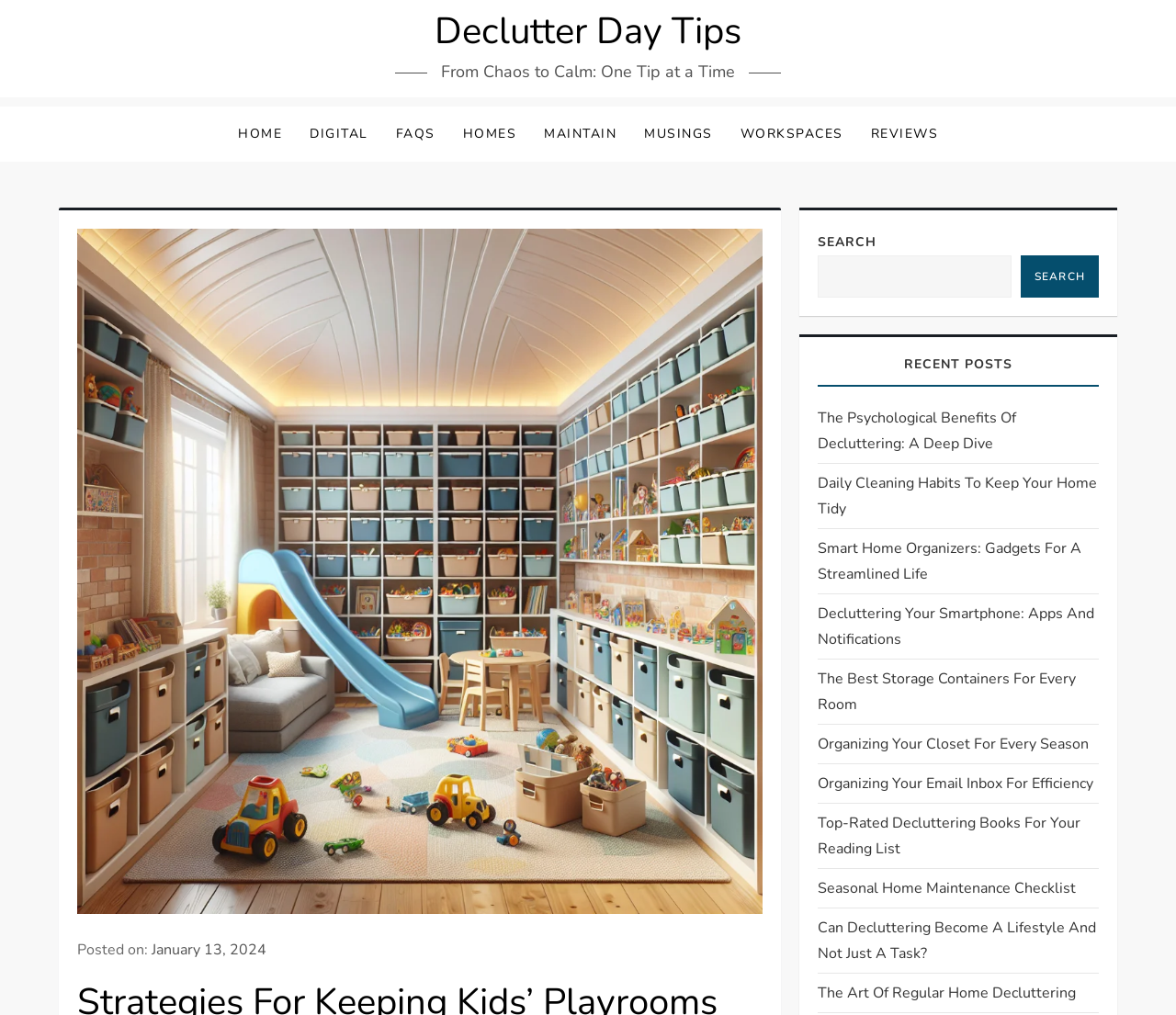How many links are in the top navigation bar?
Please answer the question with a single word or phrase, referencing the image.

7